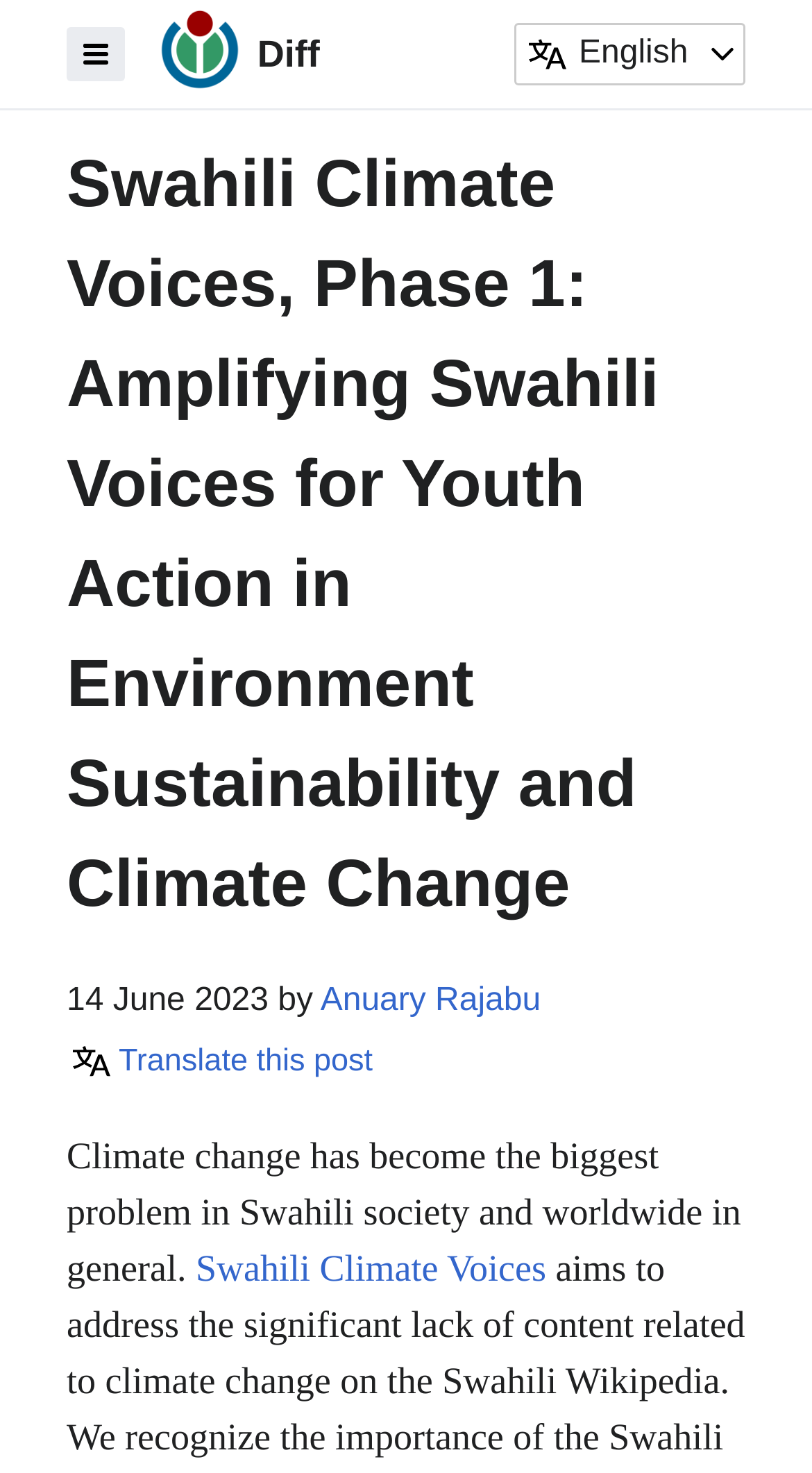What is the main topic of the post?
Answer the question with a detailed and thorough explanation.

The main topic of the post can be inferred from the static text element, which is 'Climate change has become the biggest problem in Swahili society and worldwide in general.'. This sentence indicates that the post is discussing climate change as the main topic.